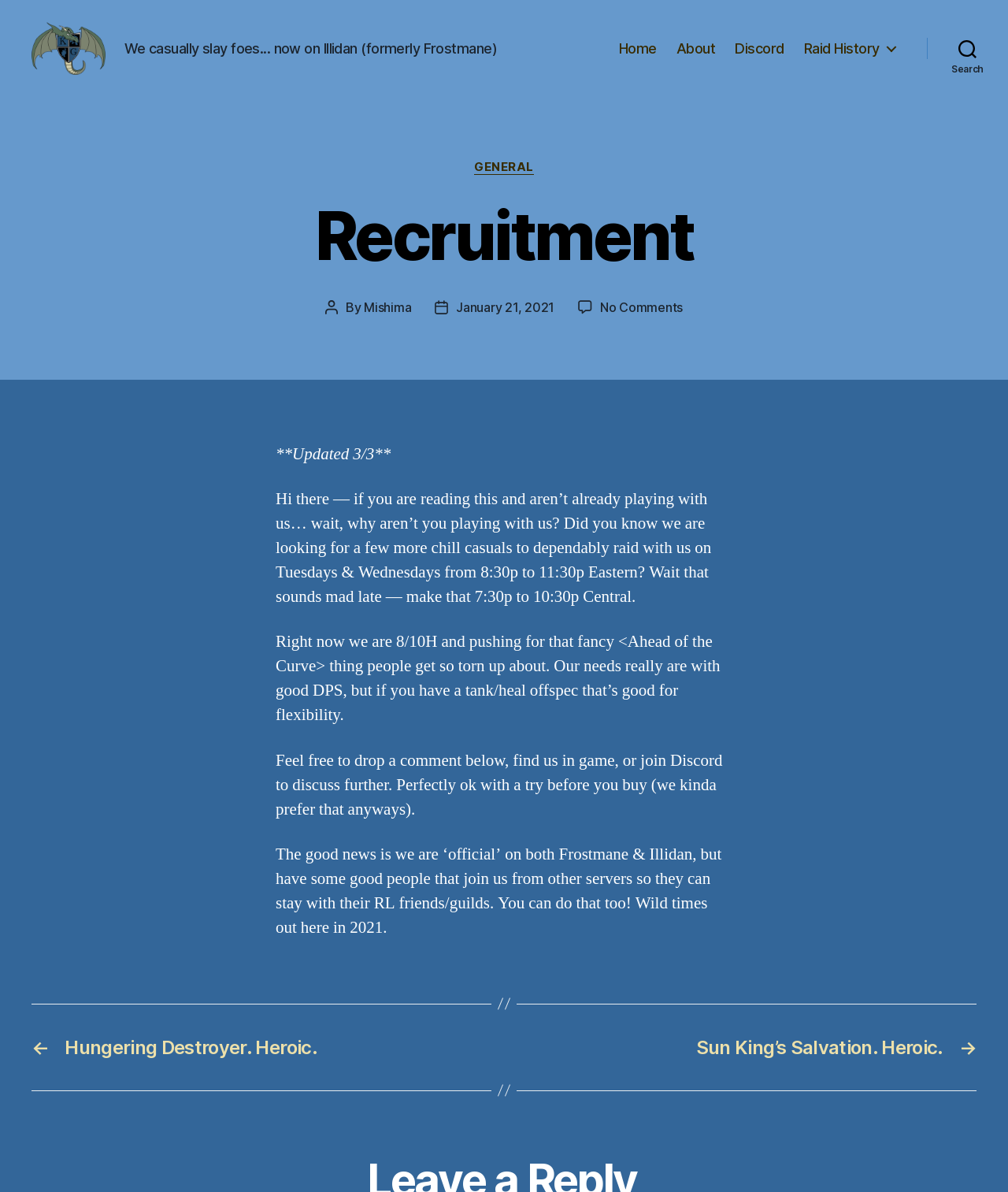Find the bounding box coordinates of the area that needs to be clicked in order to achieve the following instruction: "Check the 'About' page". The coordinates should be specified as four float numbers between 0 and 1, i.e., [left, top, right, bottom].

[0.671, 0.051, 0.71, 0.065]